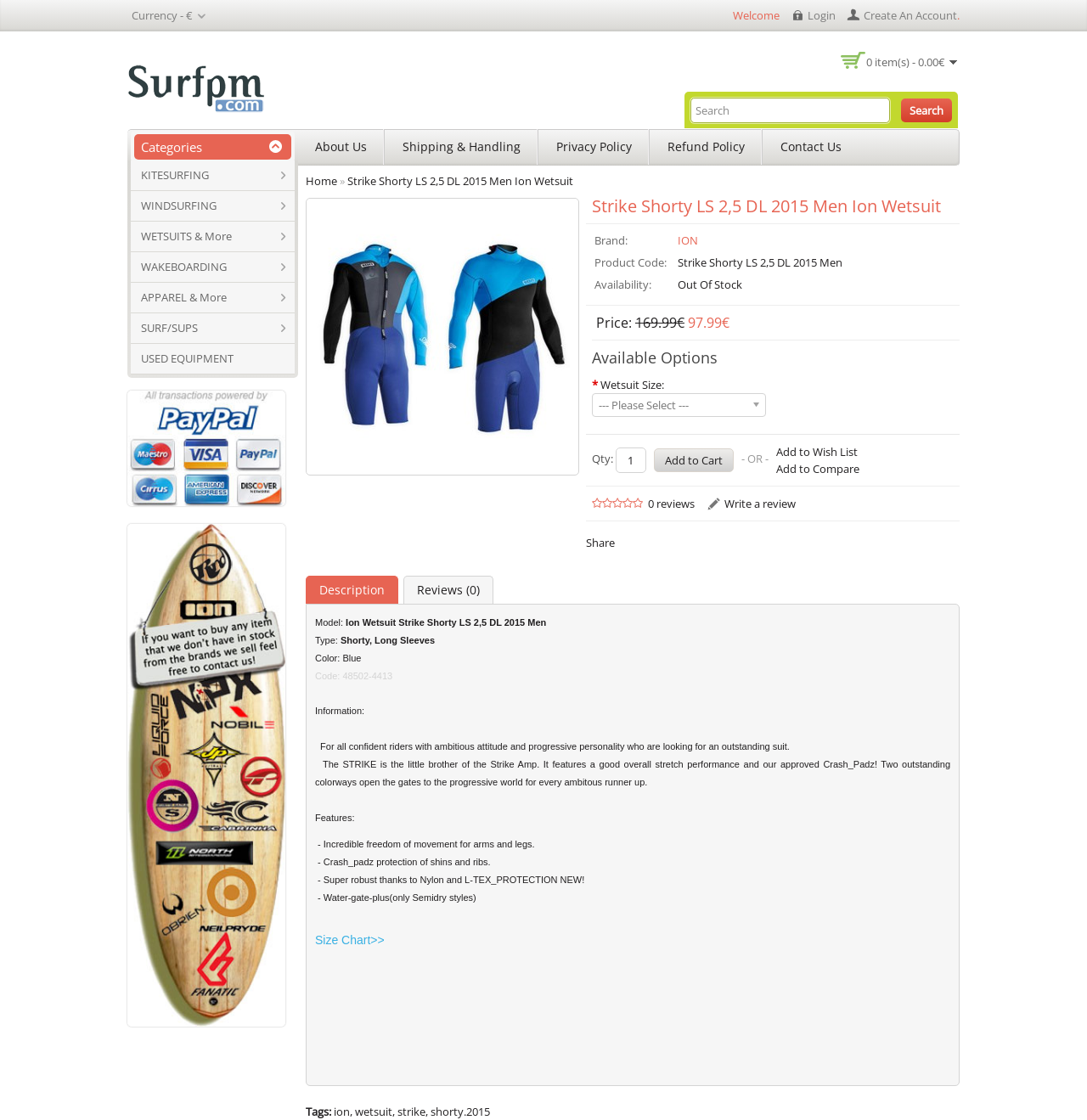Describe the entire webpage, focusing on both content and design.

This webpage is about a product, specifically a wetsuit called Ion Wetsuit Strike Shorty LS 2,5 DL 2015 Men. At the top of the page, there is a navigation menu with links to different categories such as KITESURFING, WINDSURFING, and WETSUITS & More. Below the navigation menu, there is a search box and a link to login or create an account.

On the left side of the page, there is a sidebar with links to various sections of the website, including About Us, Shipping & Handling, and Contact Us. Above the sidebar, there is a logo of SurfPM, which is also a link to the homepage.

The main content of the page is dedicated to the product description. There is a large image of the wetsuit, and below it, there is a table with product details such as brand, product code, and availability. The product is currently out of stock.

Below the product details table, there is a section with available options, including wetsuit size and quantity. There is also a button to add the product to the cart, as well as links to add it to the wish list or compare it with other products.

Further down the page, there are sections for product reviews, description, and features. The description section provides detailed information about the product, including its type, color, and code. The features section lists the benefits of the product, such as its freedom of movement and crash protection.

At the bottom of the page, there are links to share the product on social media and a call to action to write a review.